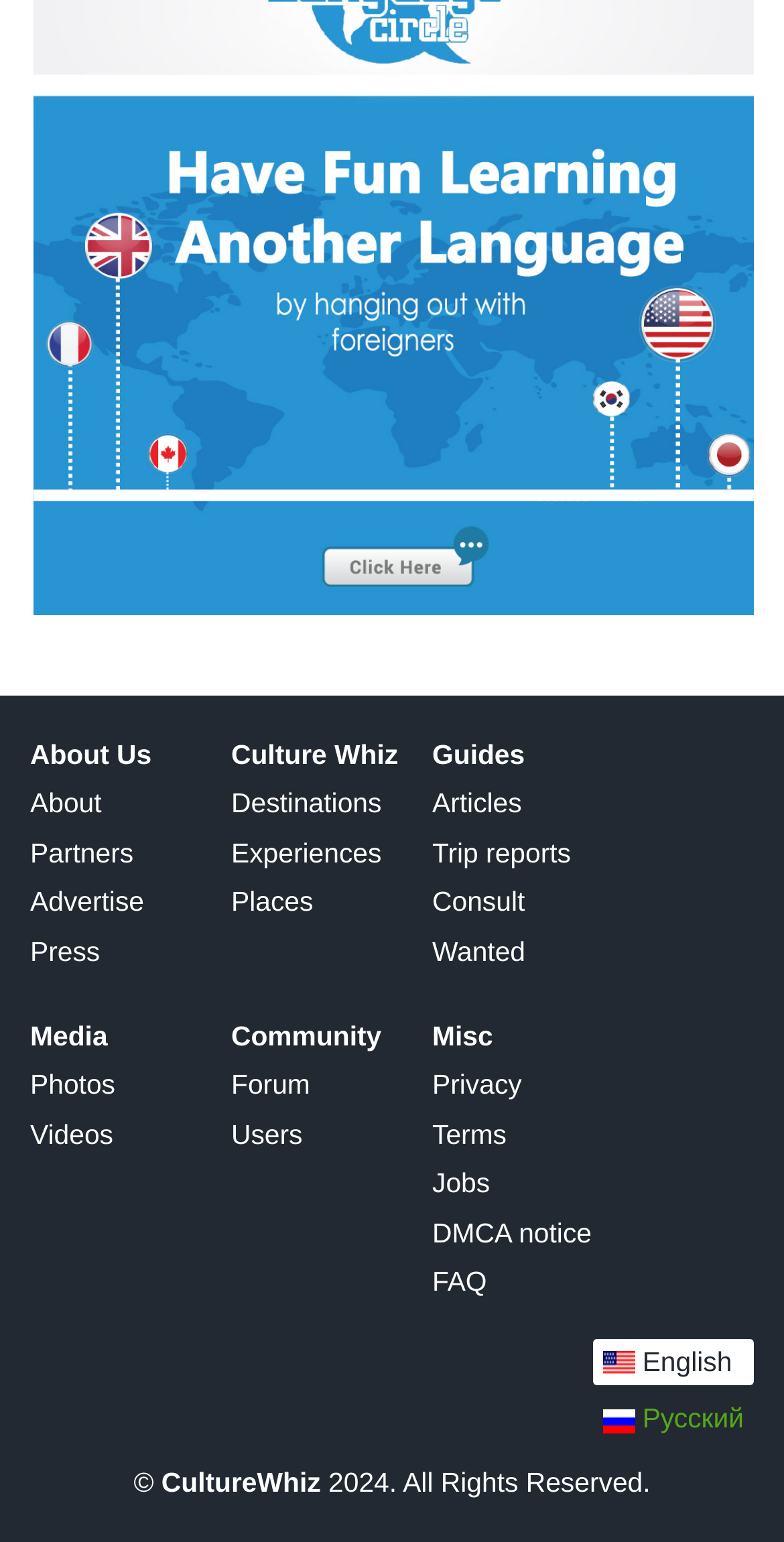Reply to the question with a single word or phrase:
How many language options are available?

2